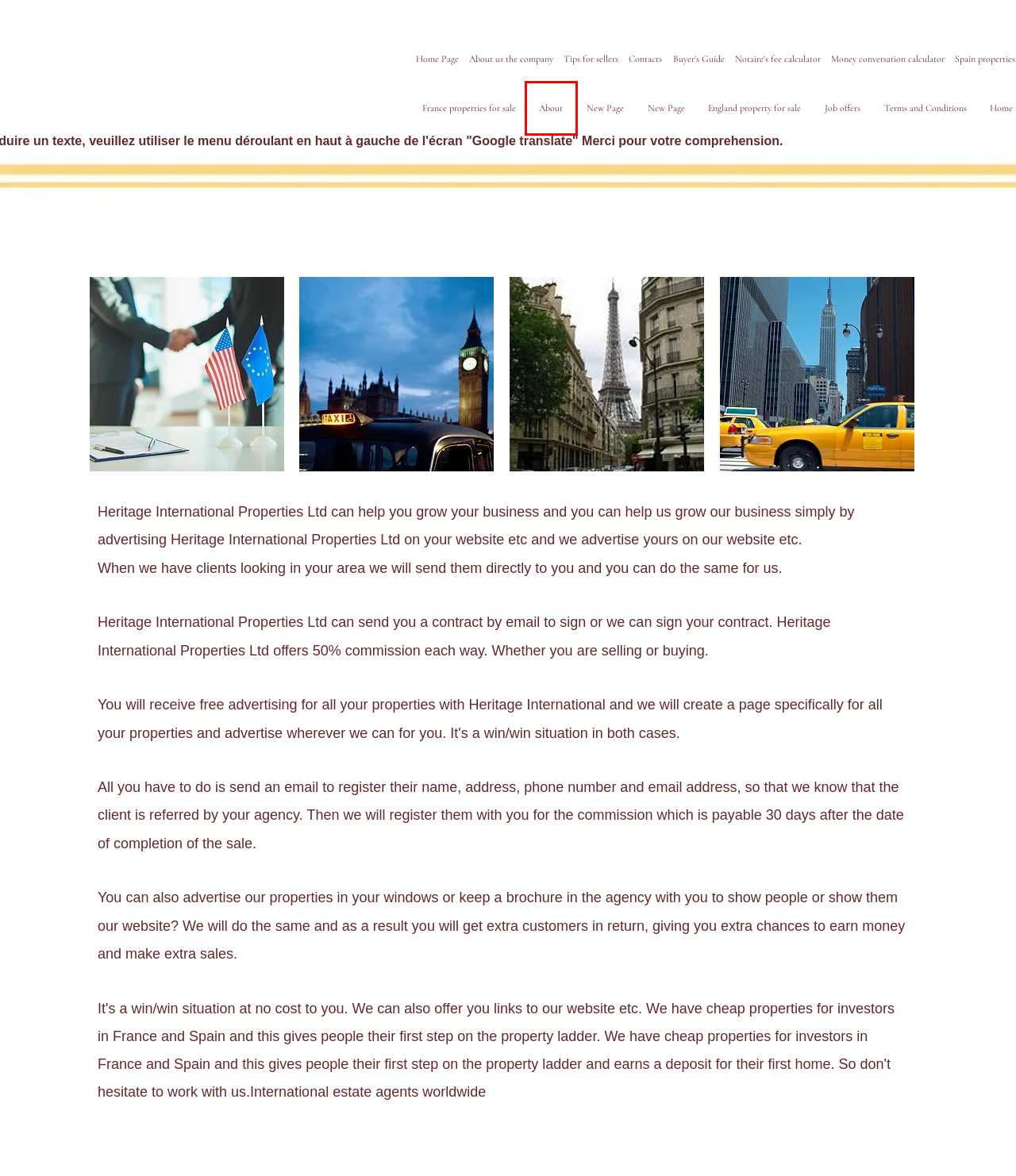Using the screenshot of a webpage with a red bounding box, pick the webpage description that most accurately represents the new webpage after the element inside the red box is clicked. Here are the candidates:
A. Contacts
B. About us the company
C. Rejoignez-nous! Offres d'emploi!
D. England property for sale
E. Conseils pour Les vendeurss
F. About | My Vxw Site Qynvsx
G. Calcul estimatif des frais d’acquisition | Immonot
H. Home

F